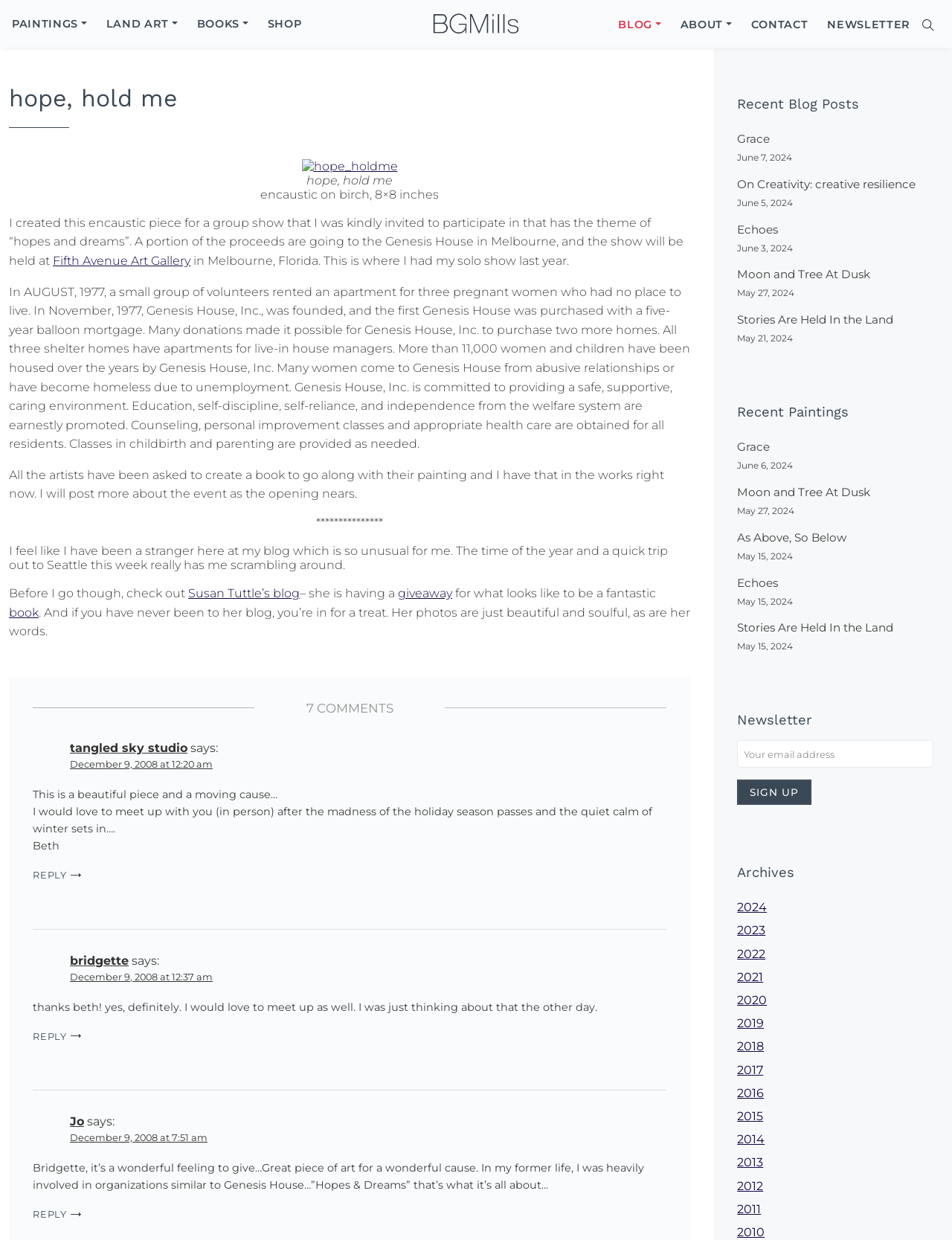From the screenshot, find the bounding box of the UI element matching this description: "Moon and Tree At Dusk". Supply the bounding box coordinates in the form [left, top, right, bottom], each a float between 0 and 1.

[0.774, 0.391, 0.914, 0.402]